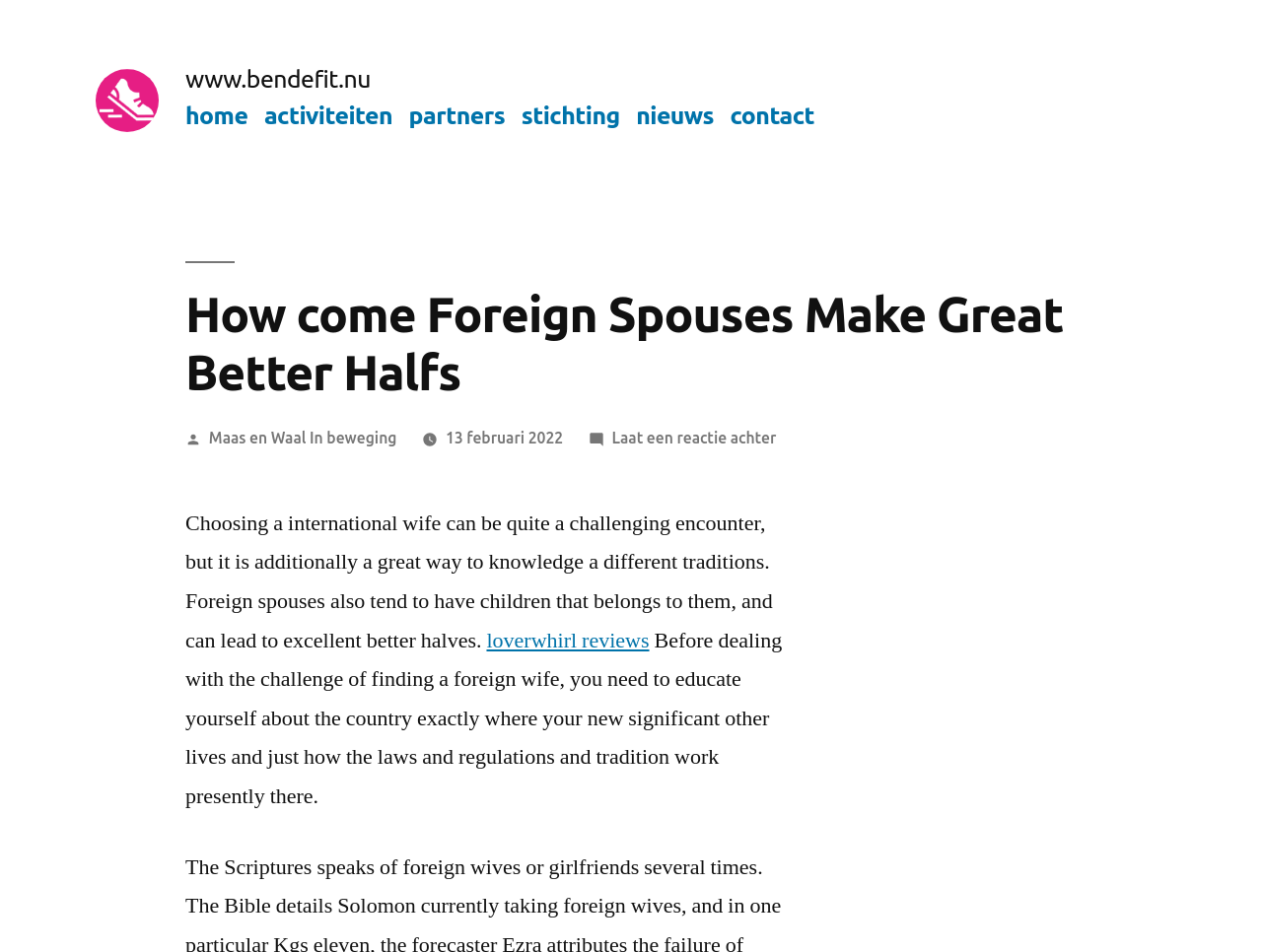Please locate the bounding box coordinates of the element that needs to be clicked to achieve the following instruction: "Read the article posted by 'Maas en Waal In beweging'". The coordinates should be four float numbers between 0 and 1, i.e., [left, top, right, bottom].

[0.165, 0.45, 0.314, 0.469]